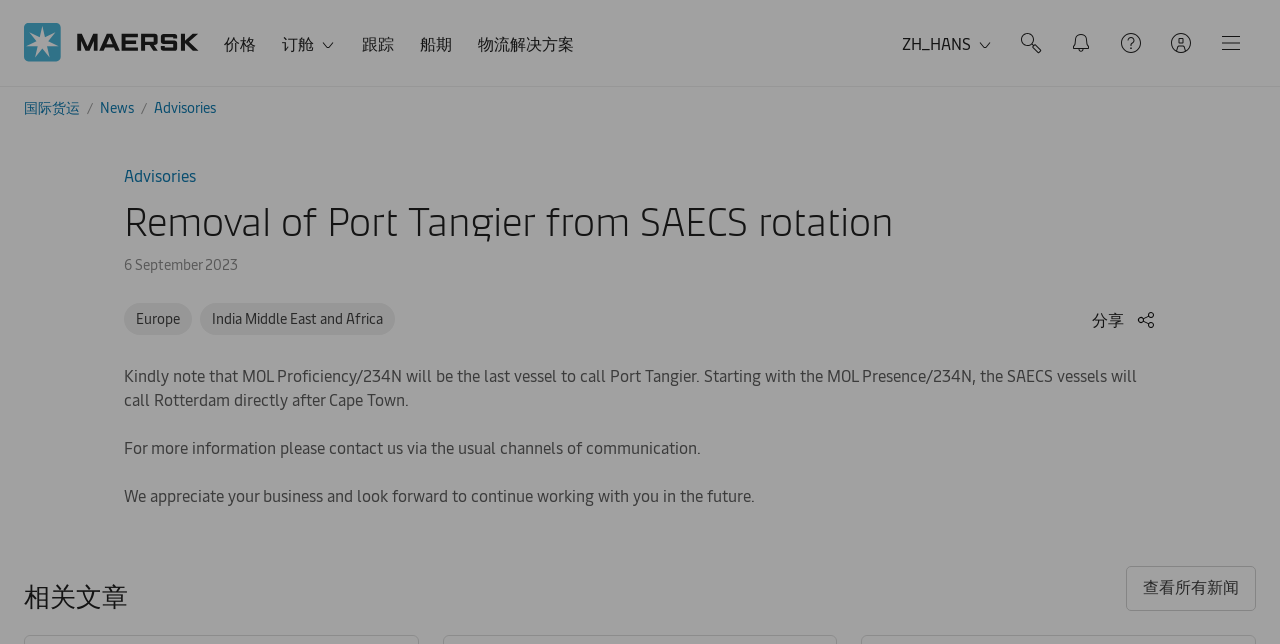Identify and extract the heading text of the webpage.

Removal of Port Tangier from SAECS rotation